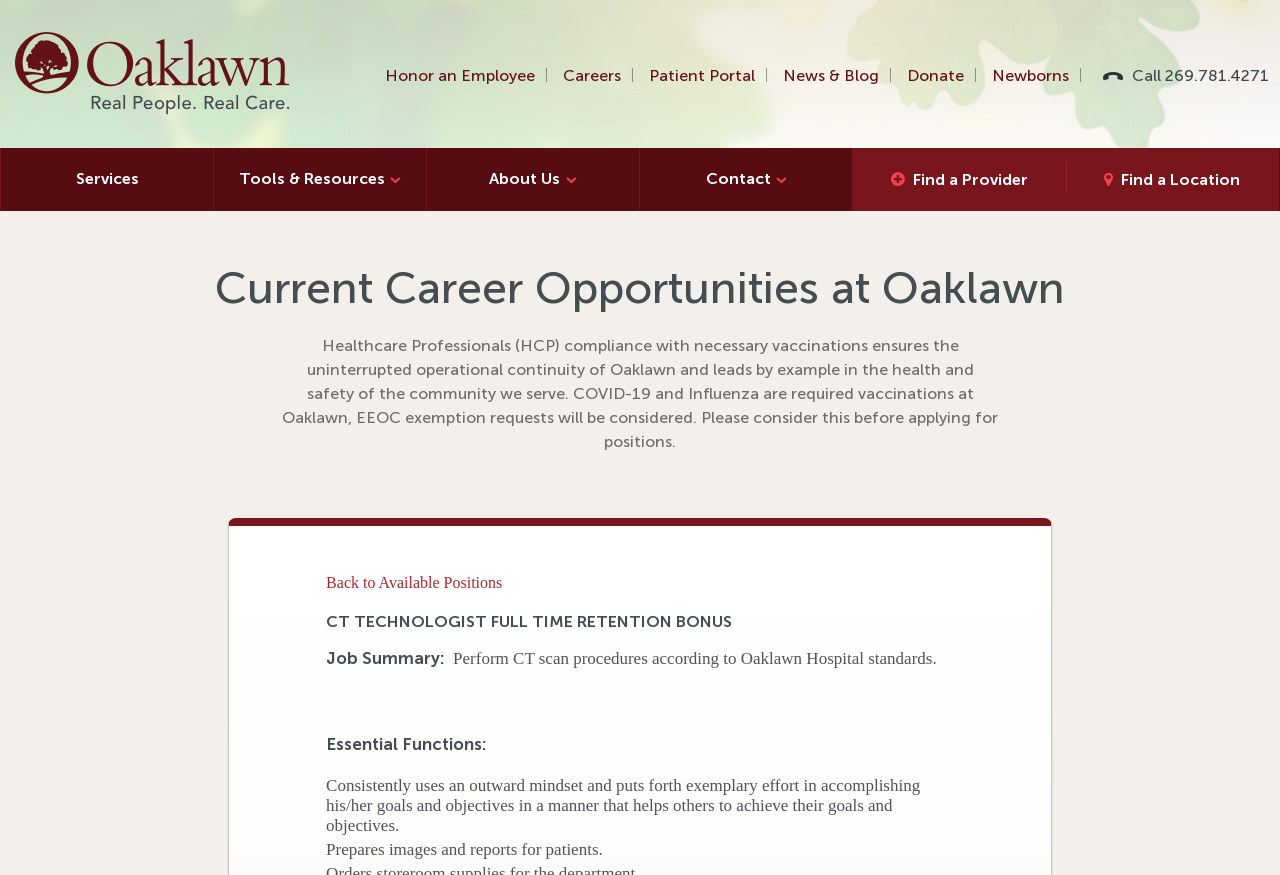Please identify the bounding box coordinates of the clickable region that I should interact with to perform the following instruction: "Click the 'SERVICES' link". The coordinates should be expressed as four float numbers between 0 and 1, i.e., [left, top, right, bottom].

None